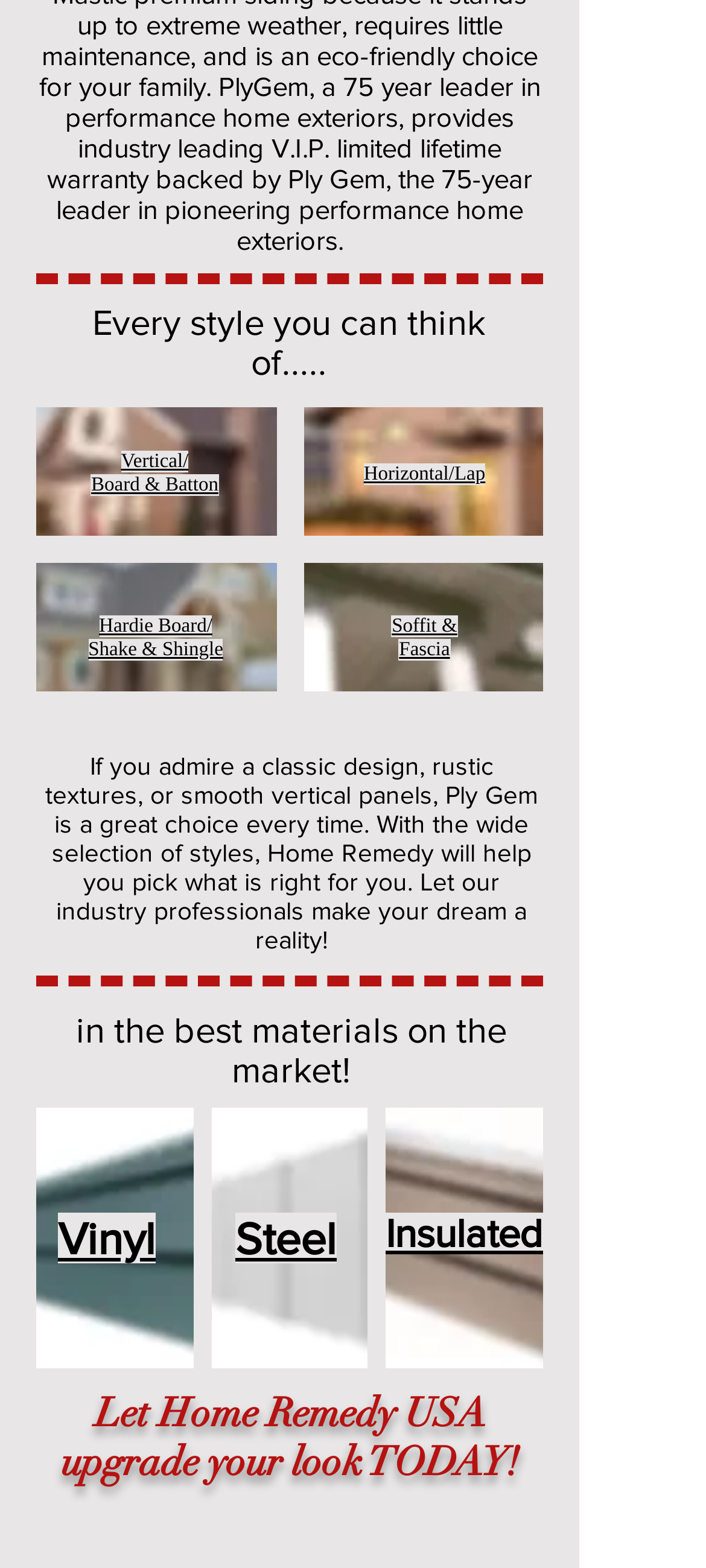Please identify the coordinates of the bounding box for the clickable region that will accomplish this instruction: "Click the 'vertical_siding_edited' button".

[0.051, 0.26, 0.391, 0.342]